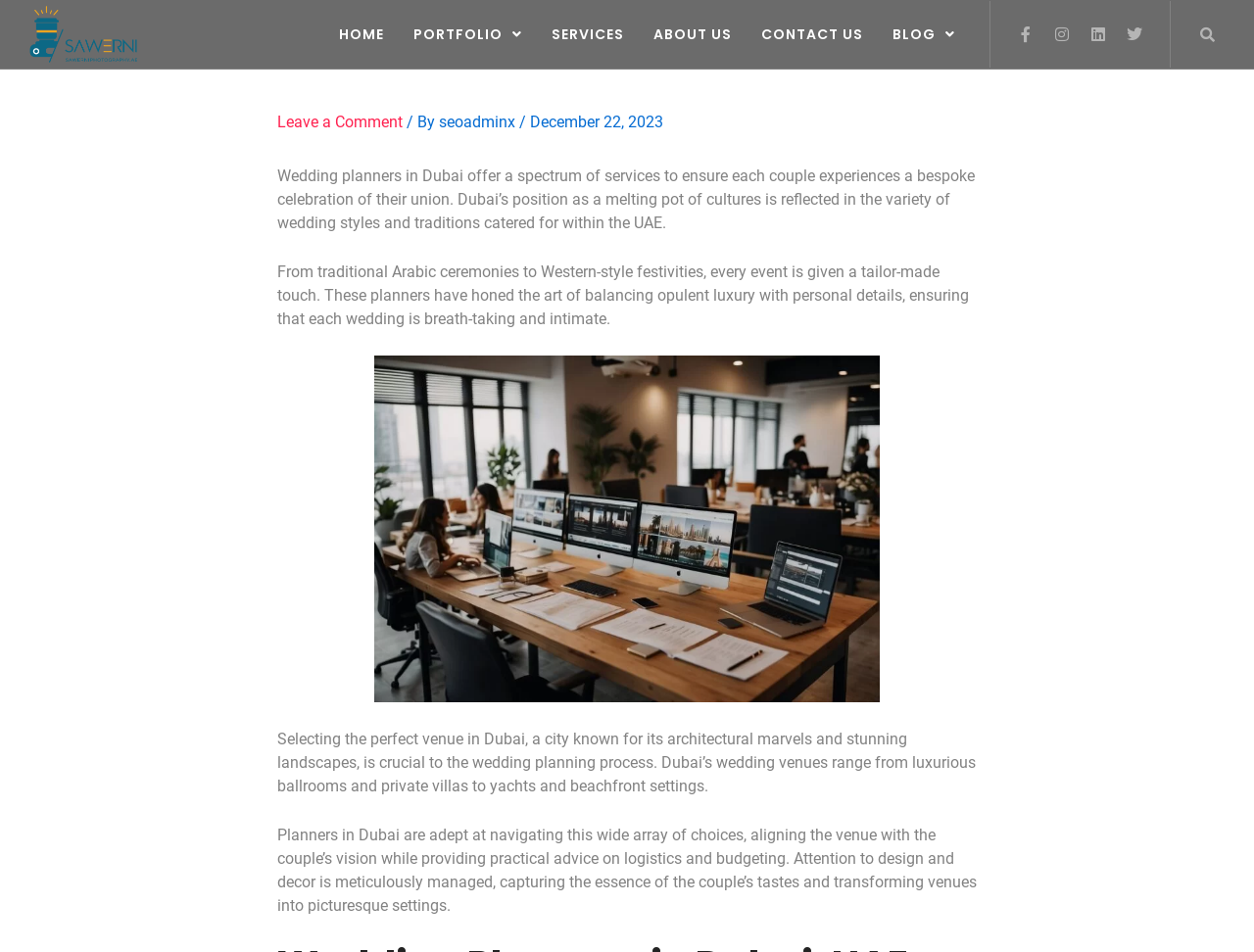Identify the bounding box coordinates for the region of the element that should be clicked to carry out the instruction: "Search for something". The bounding box coordinates should be four float numbers between 0 and 1, i.e., [left, top, right, bottom].

[0.943, 0.017, 0.977, 0.055]